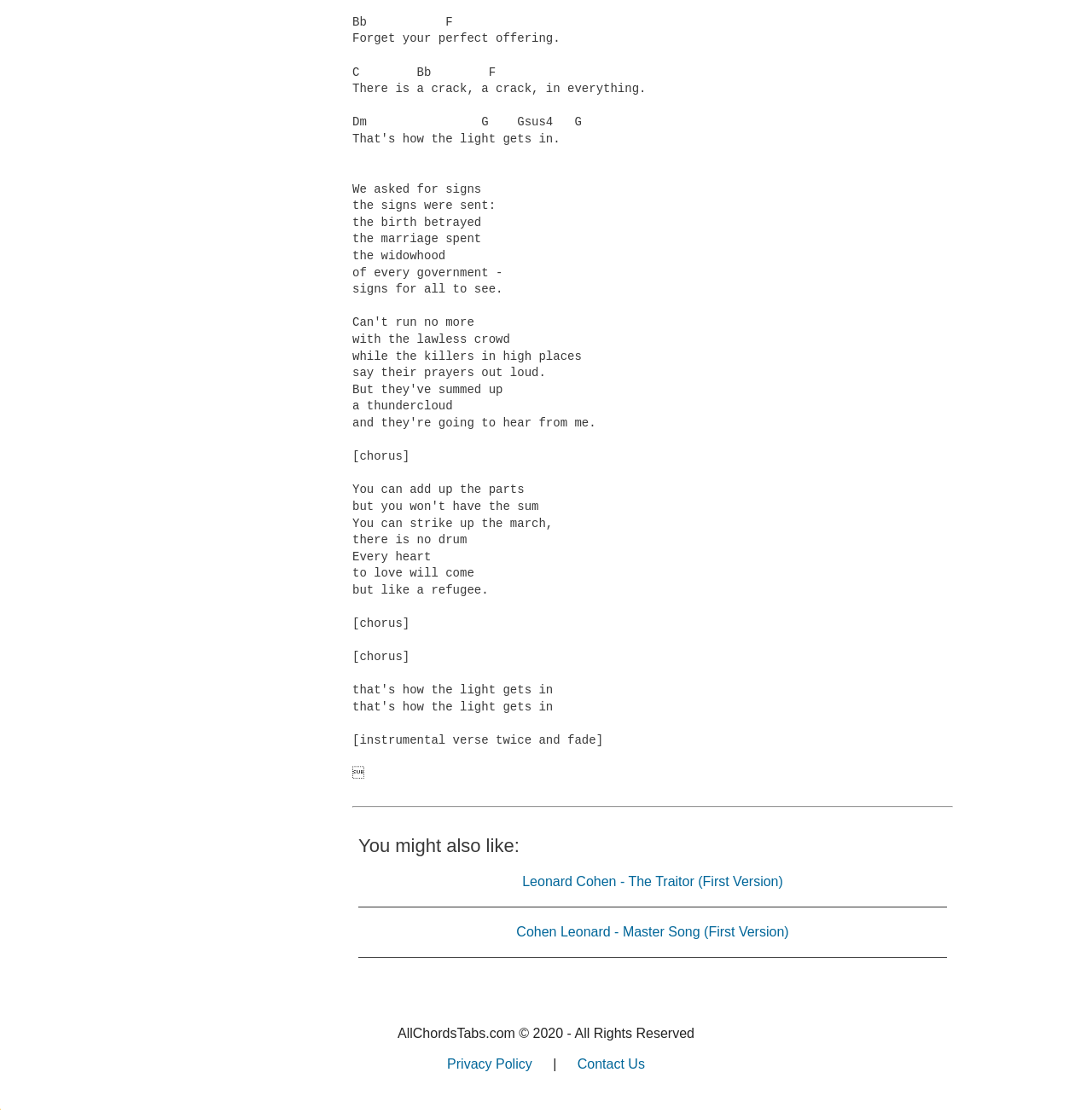From the element description: "Privacy Policy", extract the bounding box coordinates of the UI element. The coordinates should be expressed as four float numbers between 0 and 1, in the order [left, top, right, bottom].

[0.394, 0.949, 0.503, 0.962]